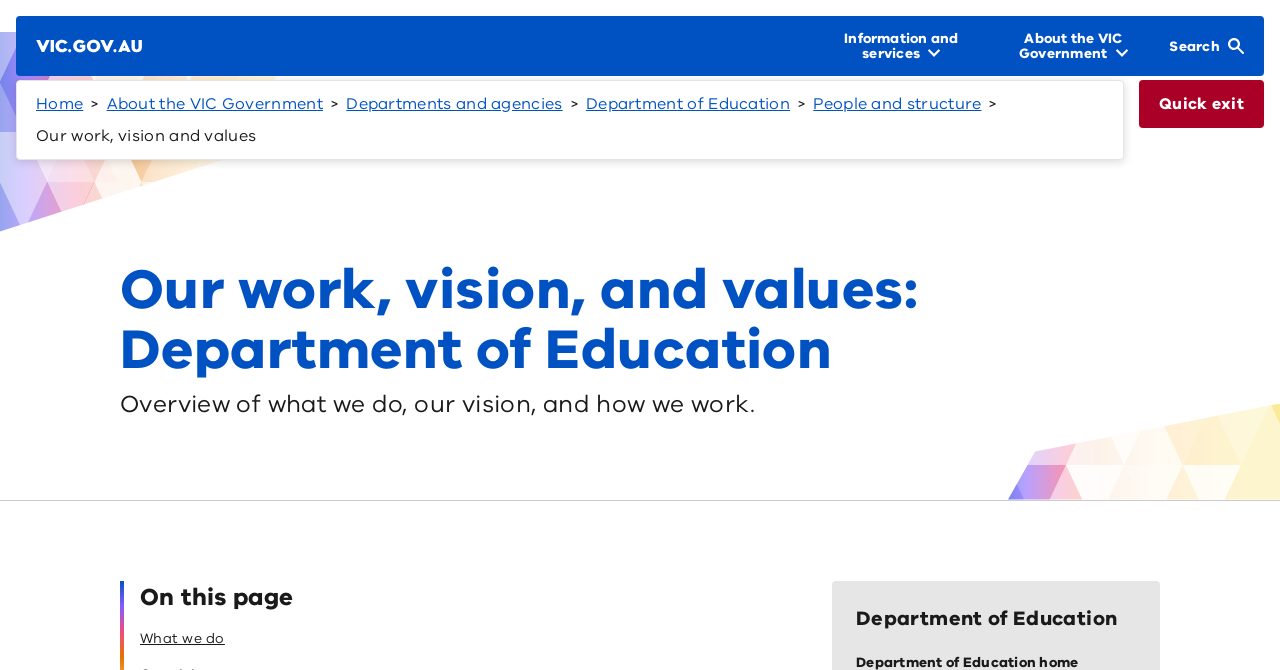From the screenshot, find the bounding box of the UI element matching this description: "What we do". Supply the bounding box coordinates in the form [left, top, right, bottom], each a float between 0 and 1.

[0.109, 0.938, 0.176, 0.966]